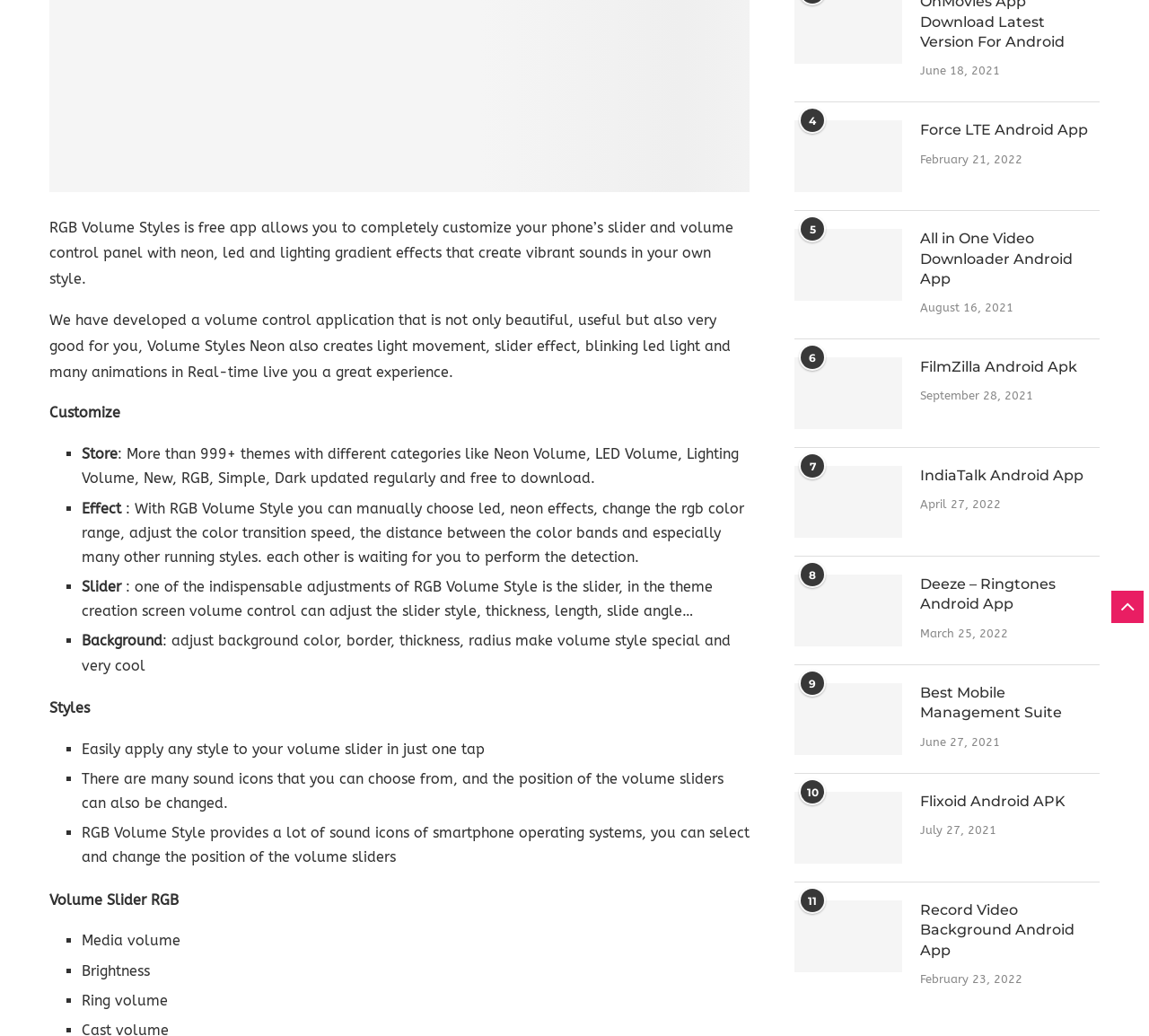Provide the bounding box coordinates for the UI element that is described by this text: "Deeze – Ringtones Android App". The coordinates should be in the form of four float numbers between 0 and 1: [left, top, right, bottom].

[0.801, 0.555, 0.957, 0.593]